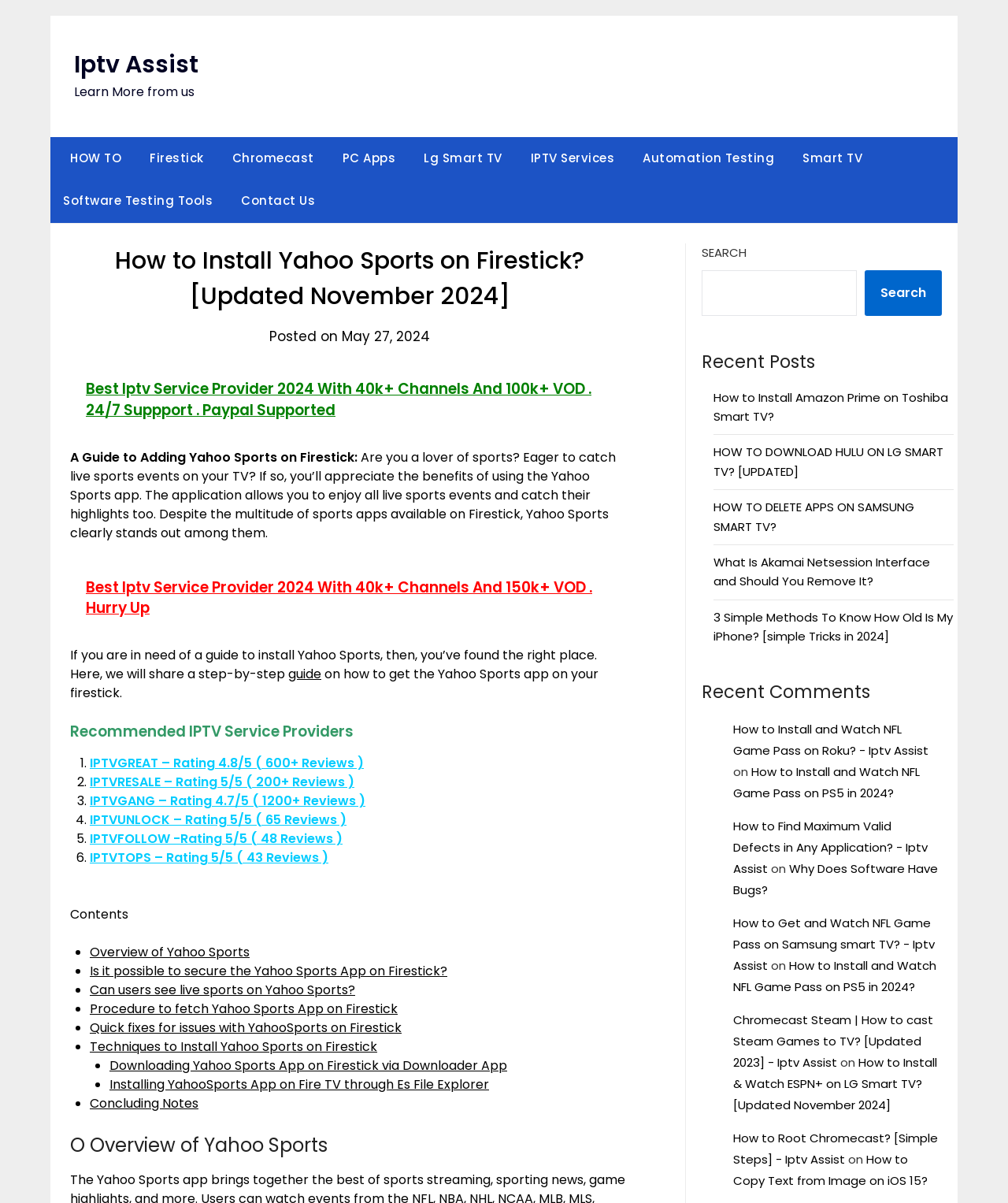Can users see live sports on Yahoo Sports?
Carefully analyze the image and provide a thorough answer to the question.

The webpage mentions that users can see live sports on Yahoo Sports, as one of the benefits of using the app.